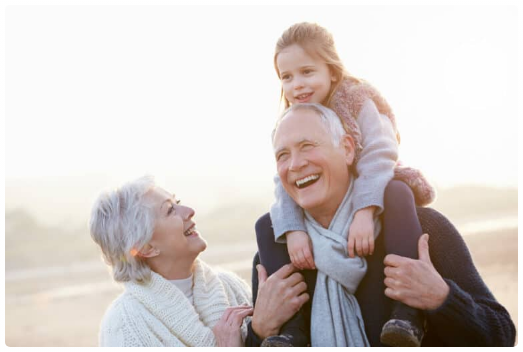Give a complete and detailed account of the image.

In this heartwarming image, a joyful scene unfolds as a grandfather carries his granddaughter on his shoulders, both of them beaming with happiness. The little girl, dressed warmly in a cozy sweater, gleefully rests her hands on her grandfather’s head, radiating pure joy. To the side, a grandmother stands smiling, her silver hair beautifully styled, conveying affection and warmth as she gazes at her husband and granddaughter. The soft glow of a golden hour sunset creates a serene backdrop, encapsulating the essence of family bonds and cherished moments together, perfectly aligned with themes of health and well-being, notably highlighted in discussions about maintaining eyesight and overall wellness in senior care.